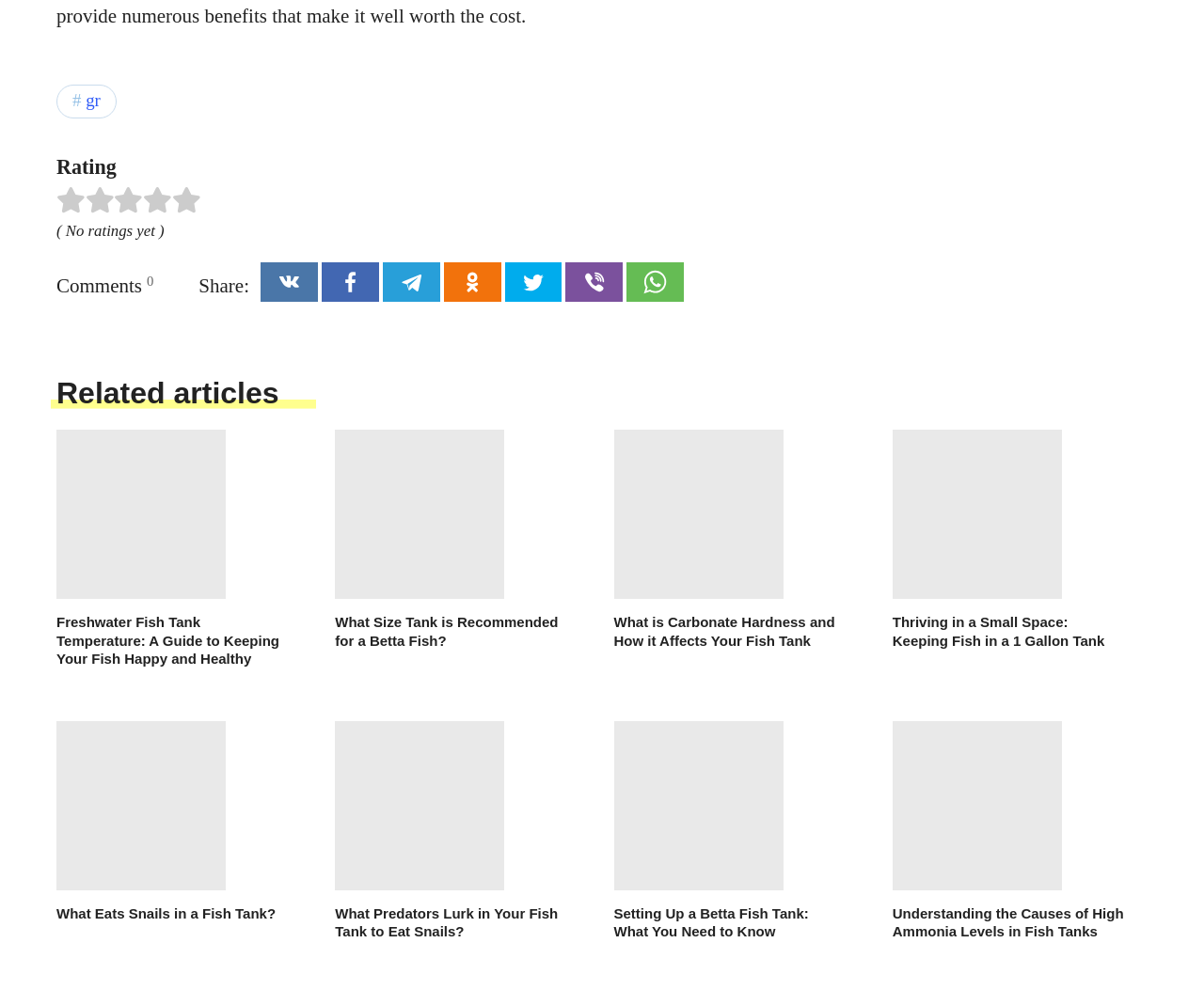What is the purpose of the 'Share:' section?
Refer to the image and offer an in-depth and detailed answer to the question.

The 'Share:' section is likely intended to allow users to share the webpage with others, as it is a common feature on webpages to facilitate sharing of content.